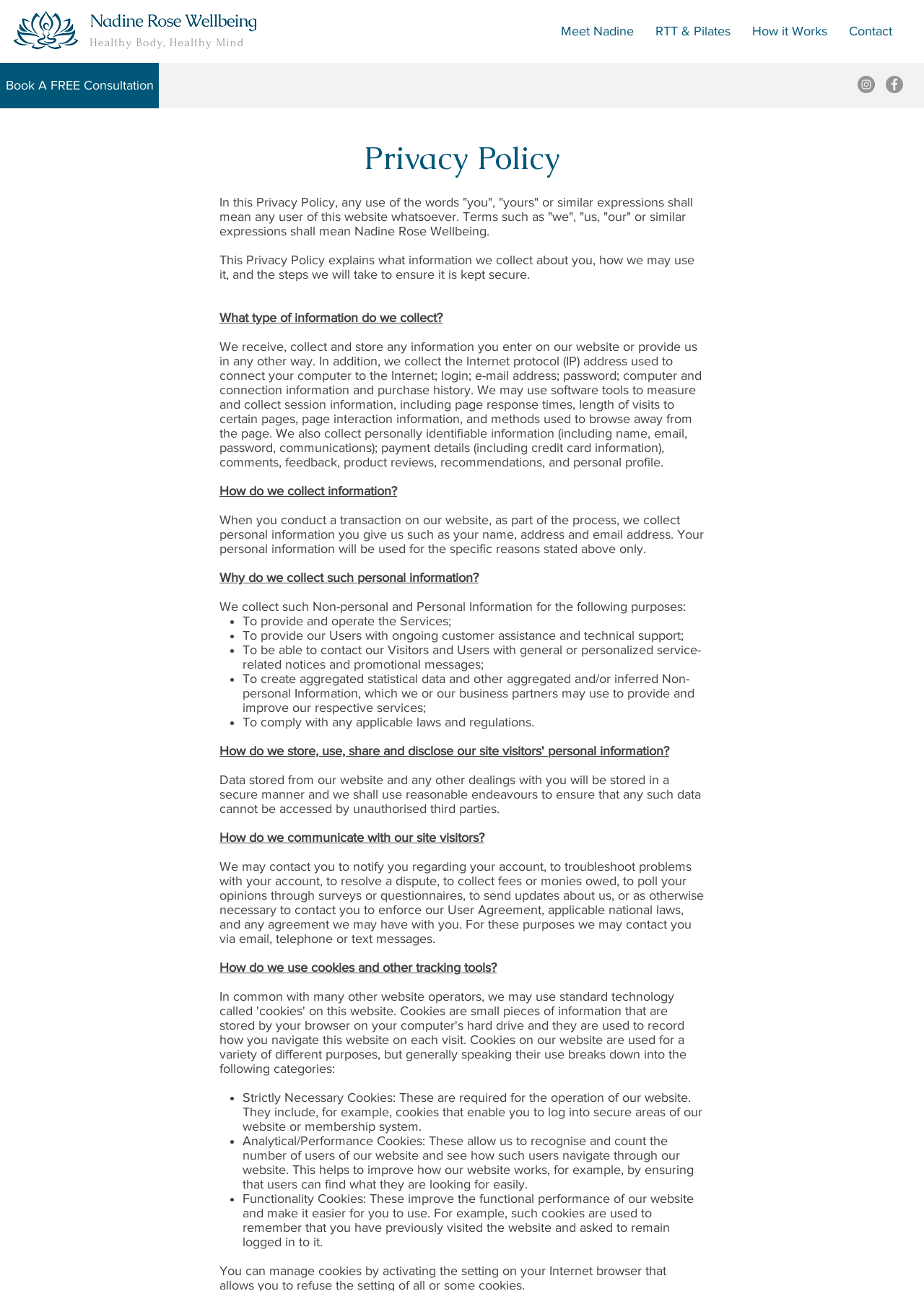Given the element description, predict the bounding box coordinates in the format (top-left x, top-left y, bottom-right x, bottom-right y), using floating point numbers between 0 and 1: Book A FREE Consultation

[0.0, 0.049, 0.172, 0.084]